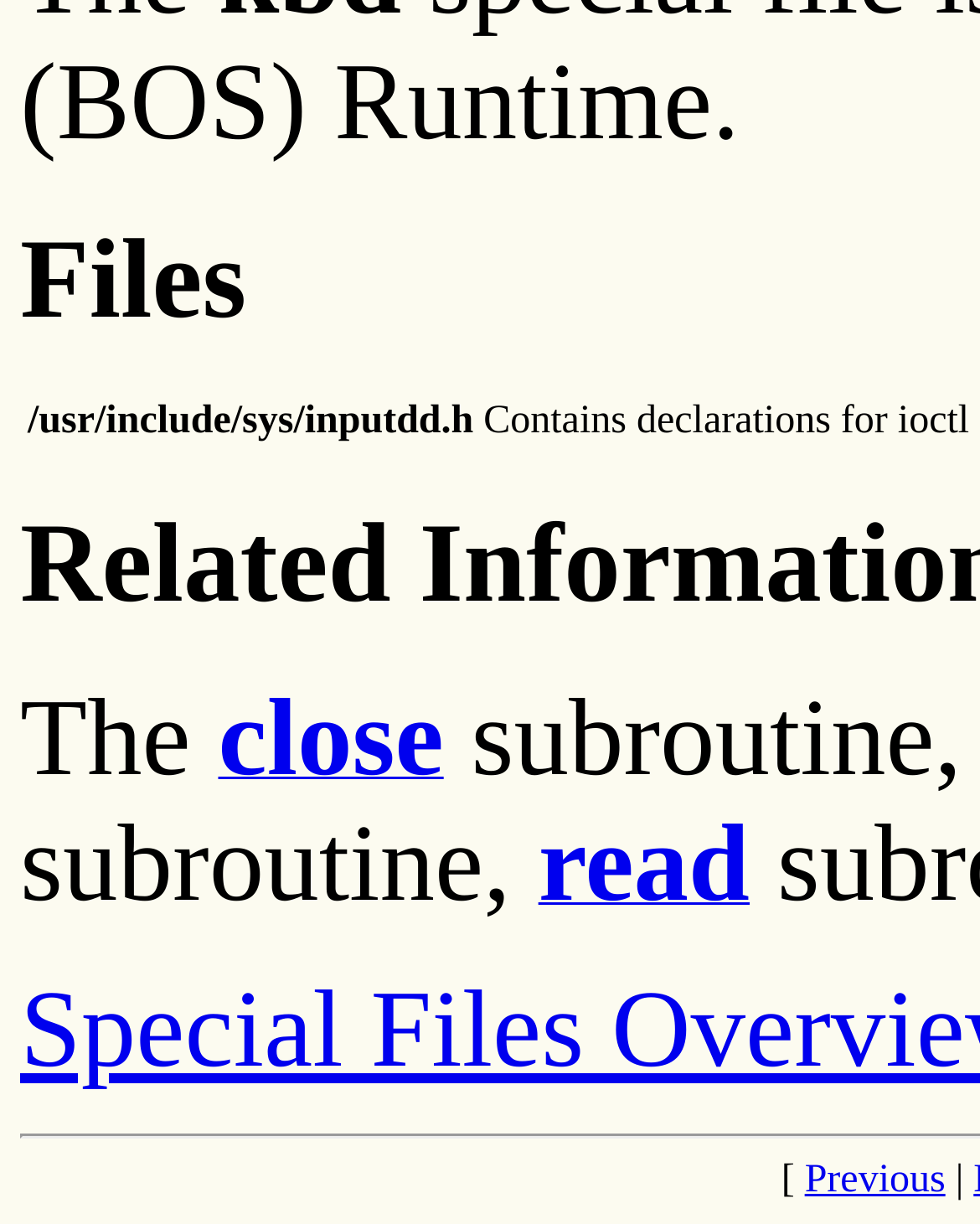What is the content of the LayoutTableCell?
Look at the image and respond with a one-word or short-phrase answer.

/usr/include/sys/inputdd.h